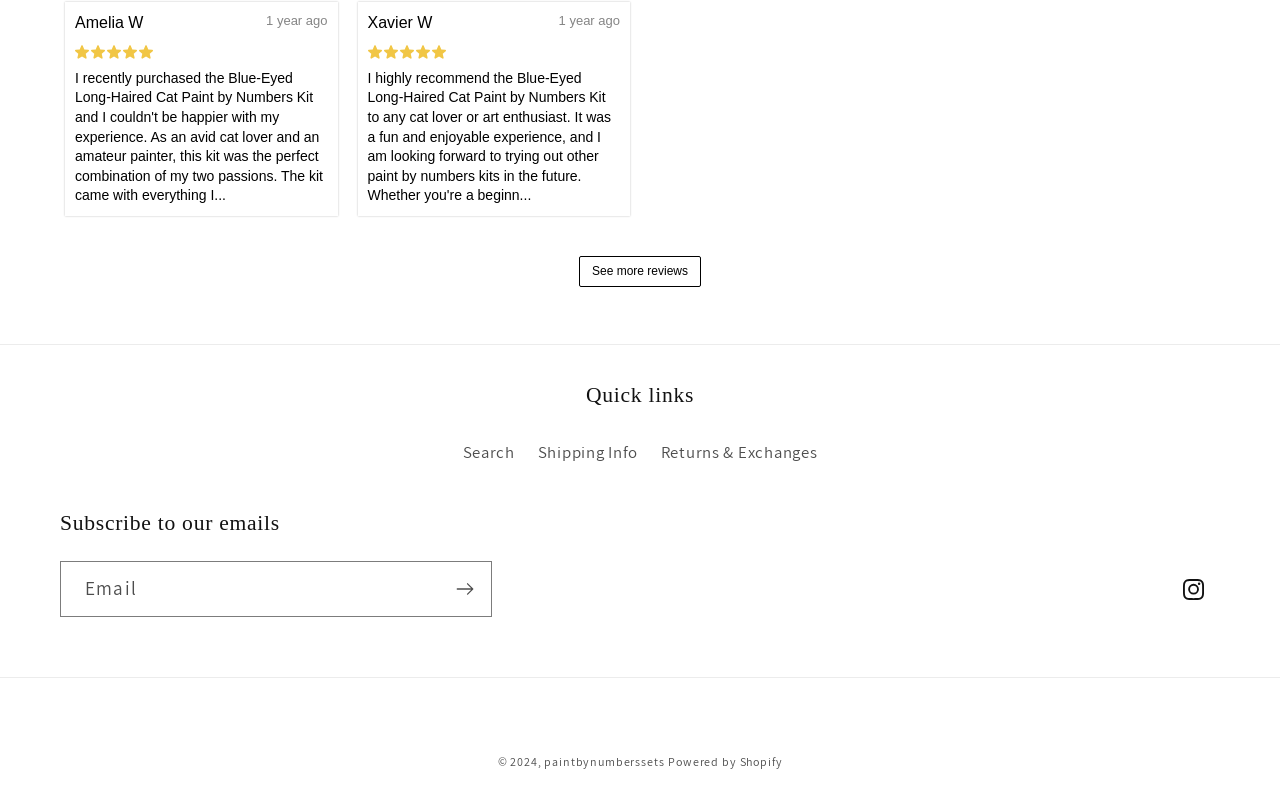Determine the bounding box coordinates of the section I need to click to execute the following instruction: "Search for something". Provide the coordinates as four float numbers between 0 and 1, i.e., [left, top, right, bottom].

[0.361, 0.543, 0.402, 0.585]